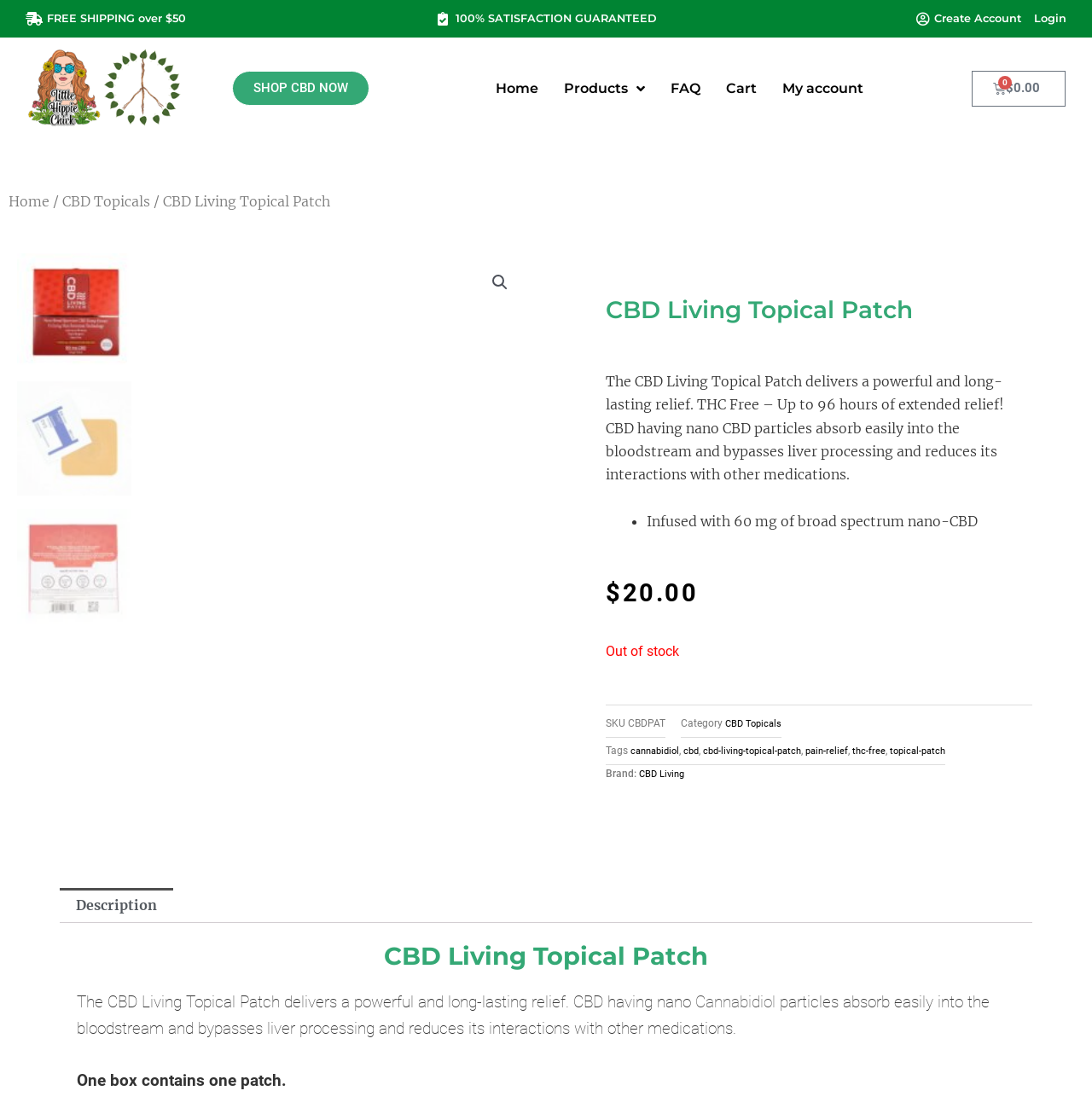What is the brand of the product?
Please utilize the information in the image to give a detailed response to the question.

I found the answer by looking at the product information section, where it says 'Brand: CBD Living'. This indicates that the brand of the product is CBD Living.